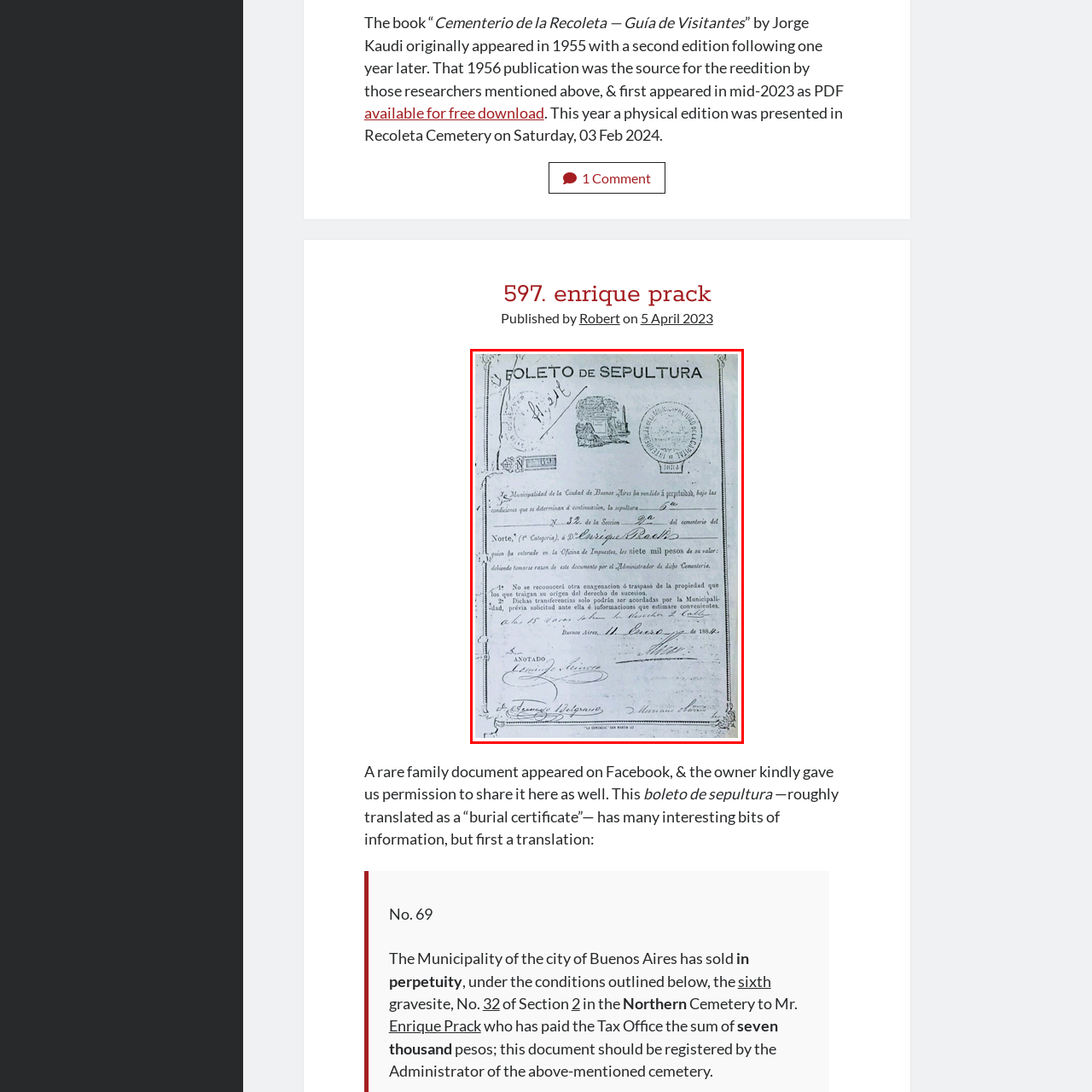Look at the image within the red outline, What is the significance of the document 'Boleto de Sepultura'? Answer with one word or phrase.

Burial certificate